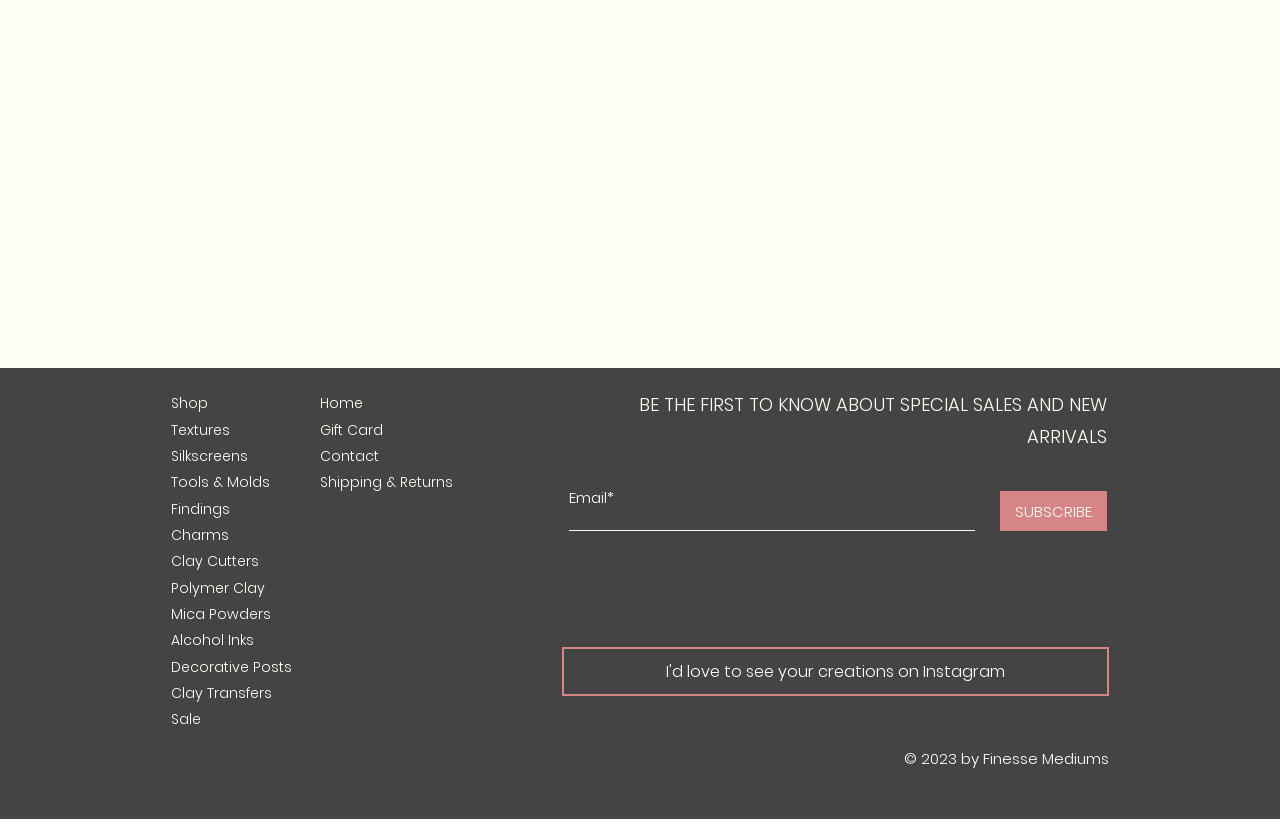What type of content is encouraged to be shared?
Answer the question with a detailed explanation, including all necessary information.

The link 'I'd love to see your creations on Instagram' suggests that the website encourages users to share their creations, likely related to crafting or art, on Instagram.